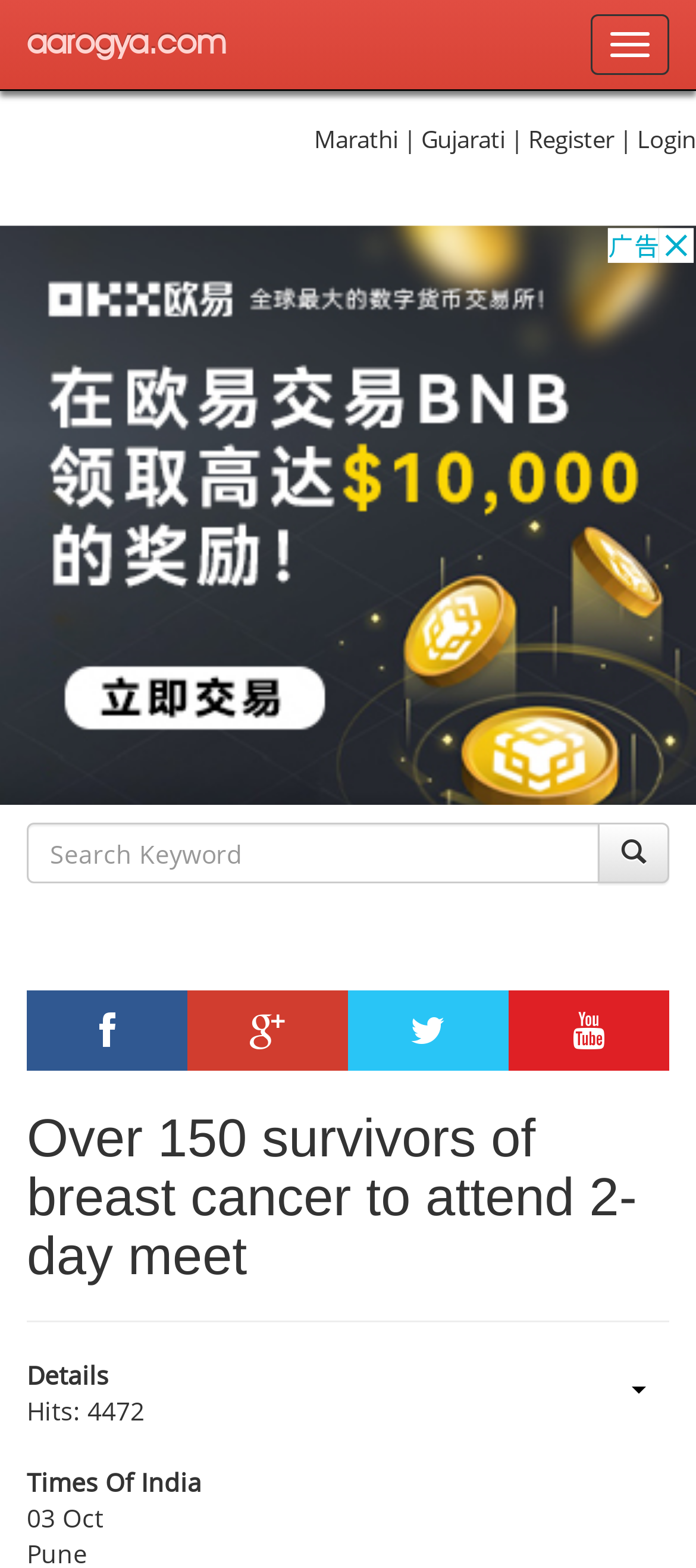Using the details from the image, please elaborate on the following question: What is the source of the article?

The webpage has a footer section that mentions 'Times Of India' as the source of the article, indicating that the article is from this news publication.